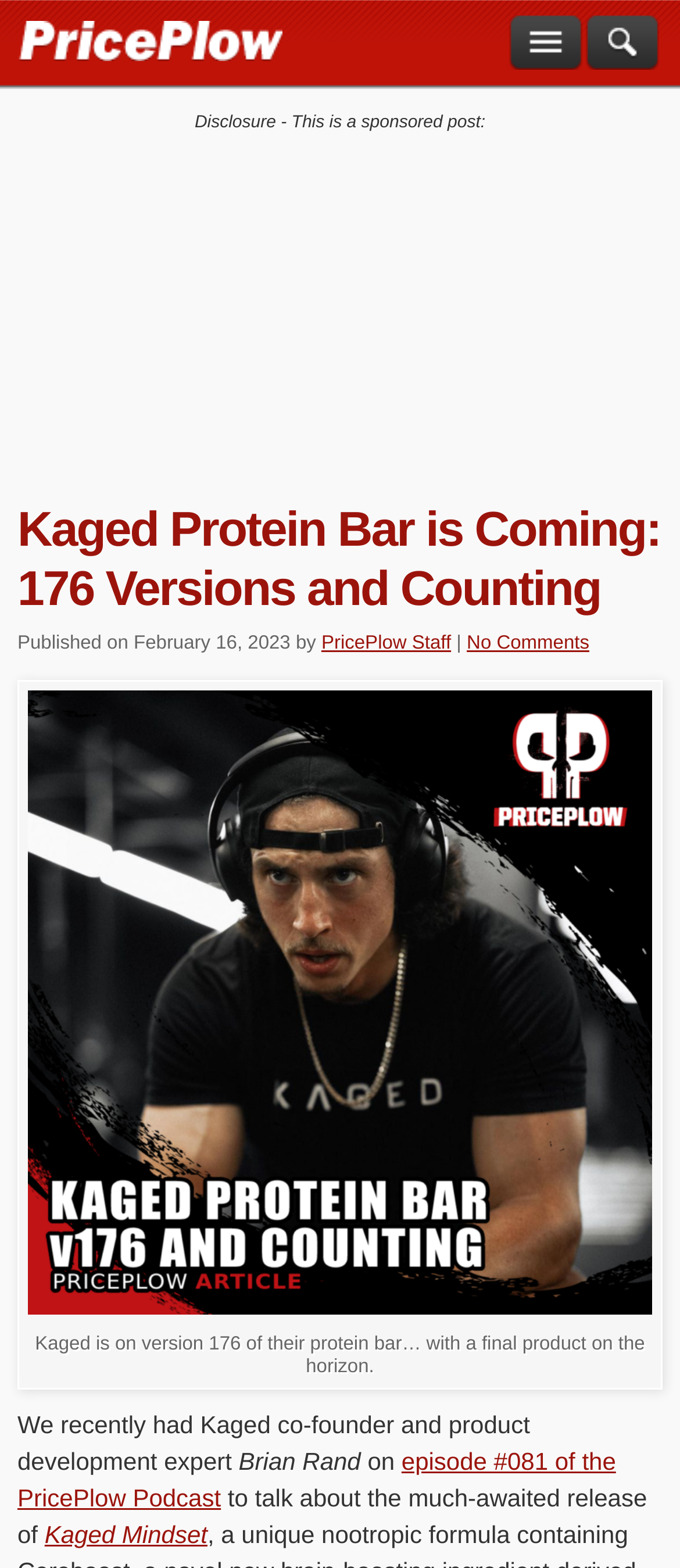What is the date of this article? Look at the image and give a one-word or short phrase answer.

February 16, 2023